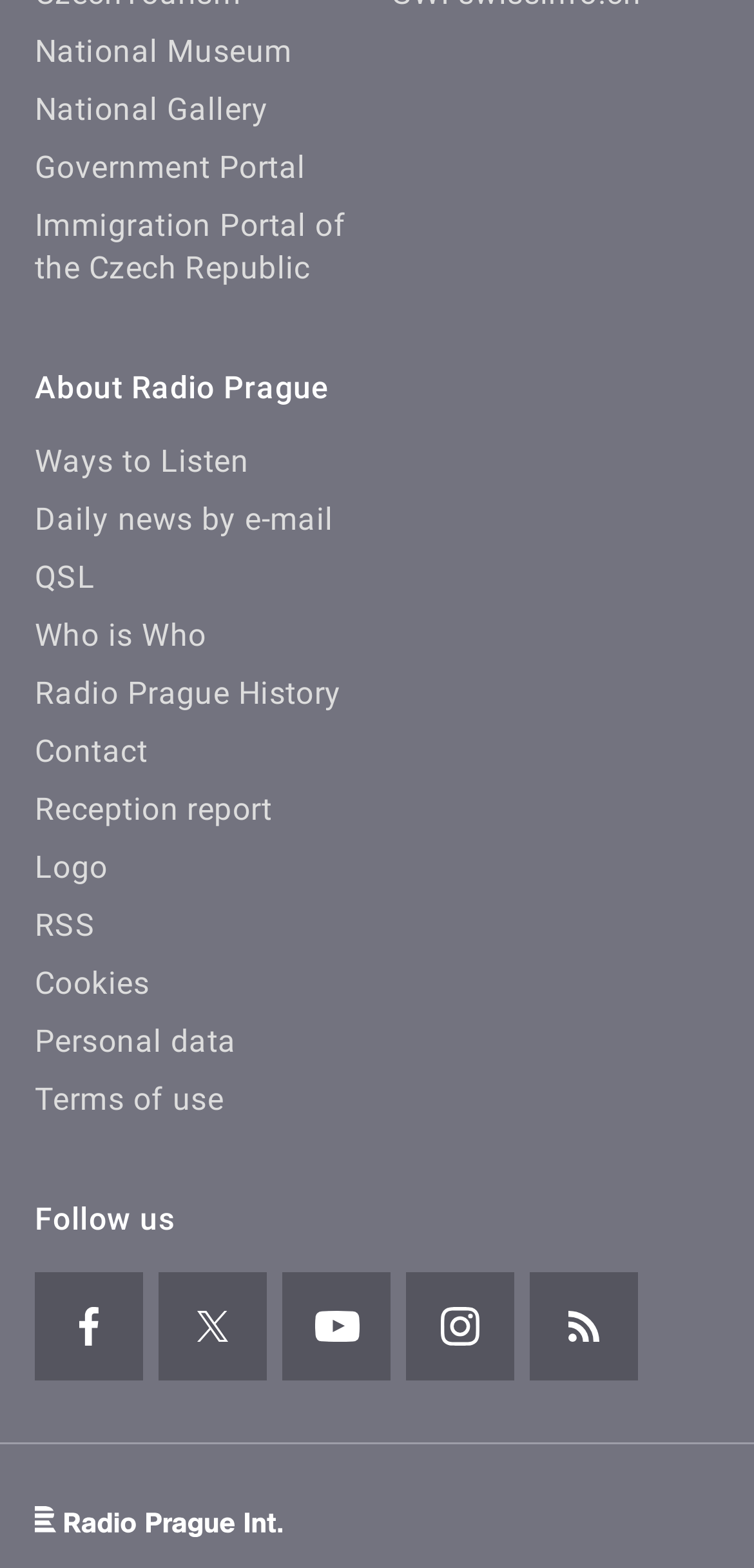Determine the bounding box coordinates of the clickable region to follow the instruction: "Visit National Museum".

[0.046, 0.021, 0.388, 0.045]